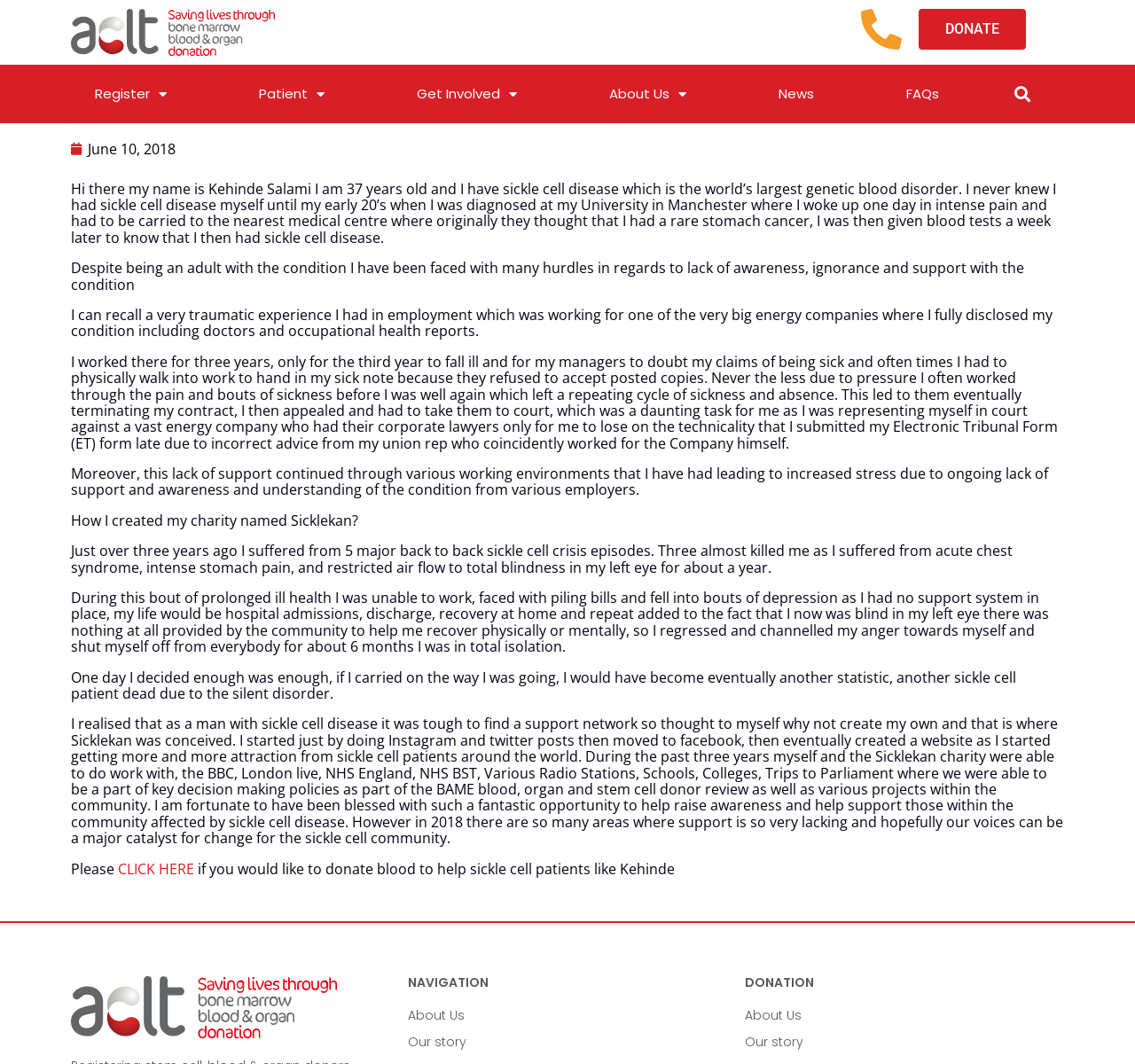Determine the coordinates of the bounding box that should be clicked to complete the instruction: "Click the About Us link". The coordinates should be represented by four float numbers between 0 and 1: [left, top, right, bottom].

[0.516, 0.069, 0.626, 0.108]